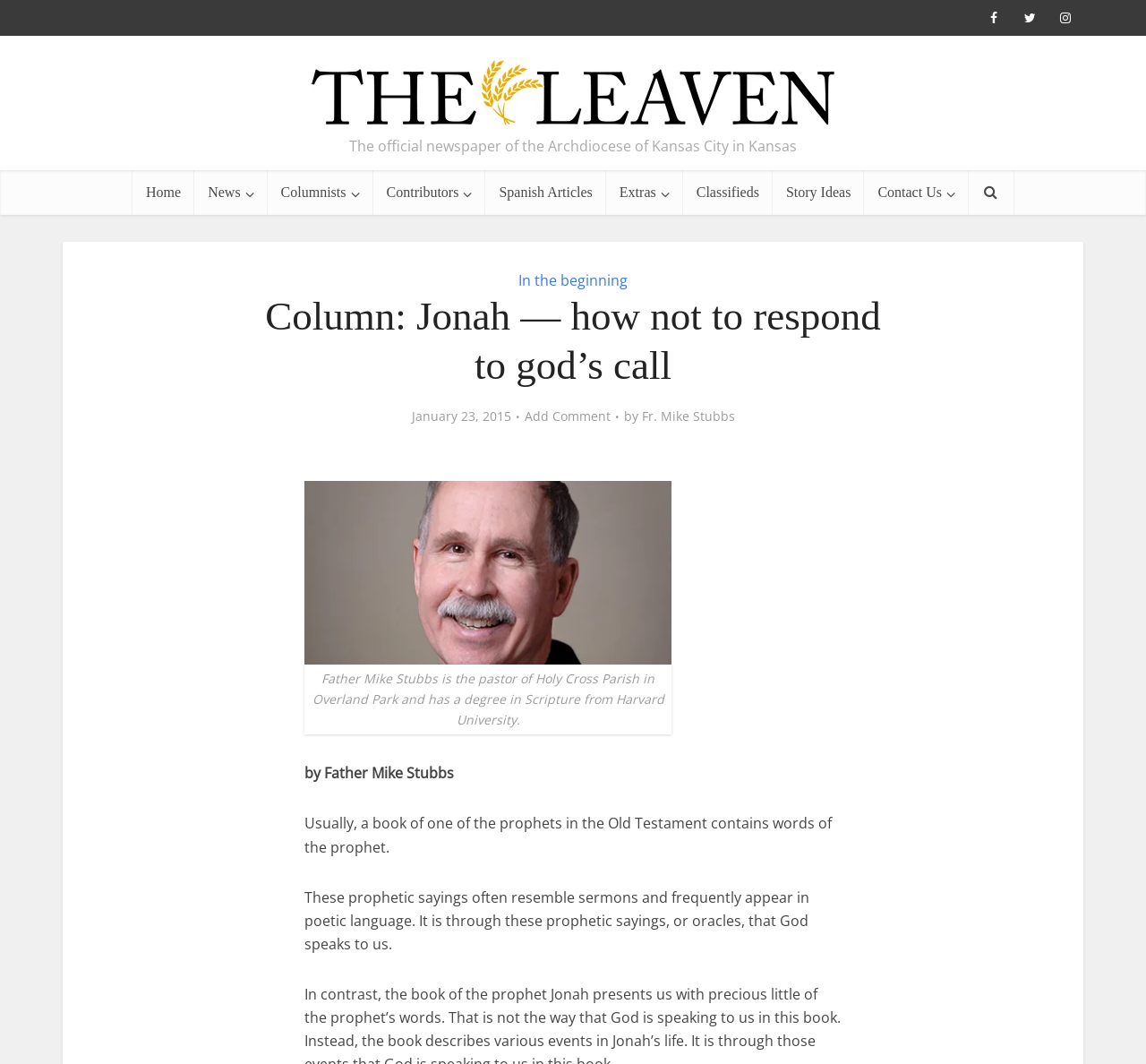What is the name of the parish where Fr. Mike Stubbs is the pastor?
Answer the question with a thorough and detailed explanation.

I found the answer by looking at the description of Fr. Mike Stubbs, which says 'Father Mike Stubbs is the pastor of Holy Cross Parish in Overland Park and has a degree in Scripture from Harvard University.' This indicates that Holy Cross Parish is the parish where Fr. Mike Stubbs is the pastor.